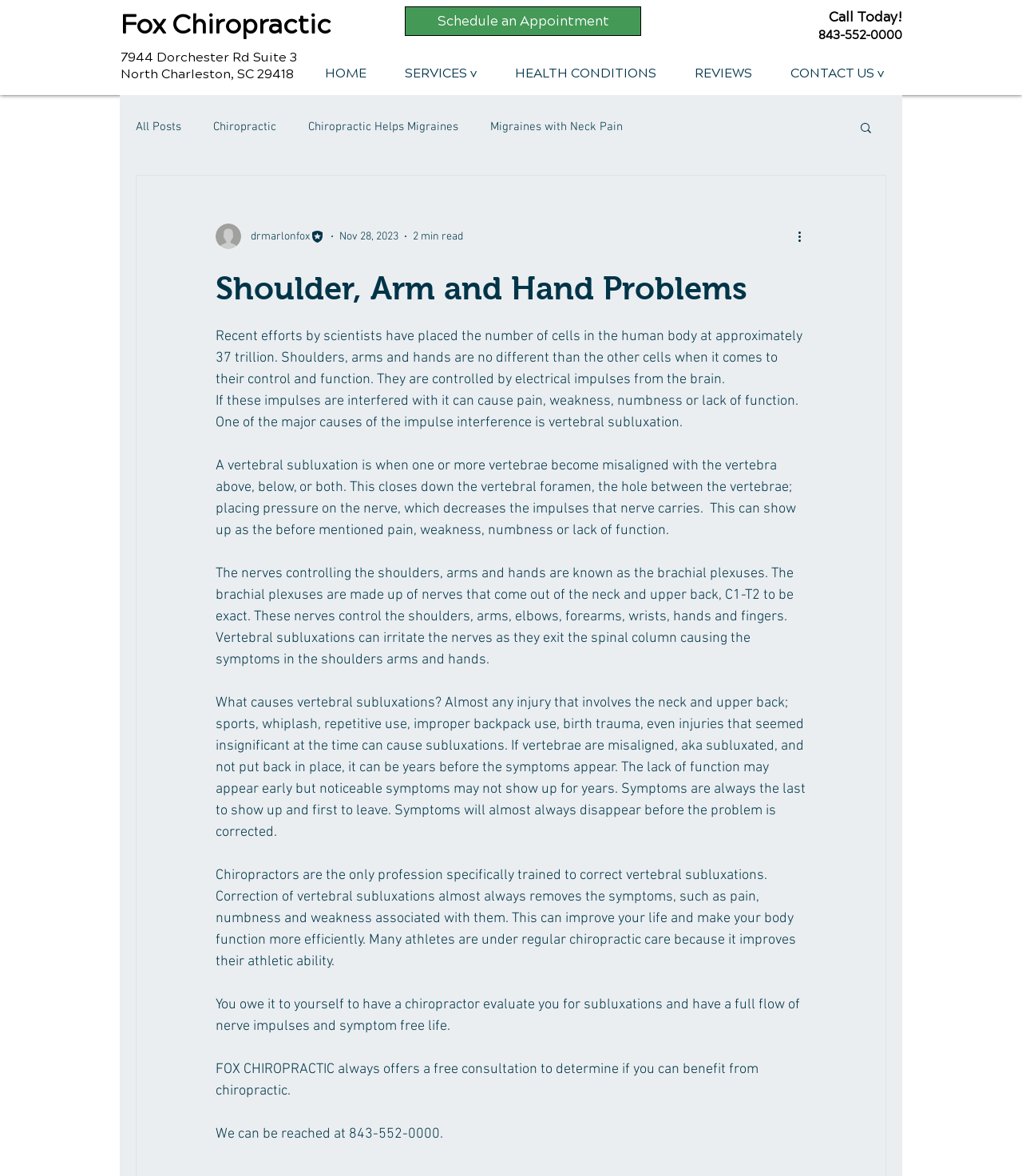Can you specify the bounding box coordinates for the region that should be clicked to fulfill this instruction: "Click on 'Schedule an Appointment'".

[0.396, 0.005, 0.627, 0.031]